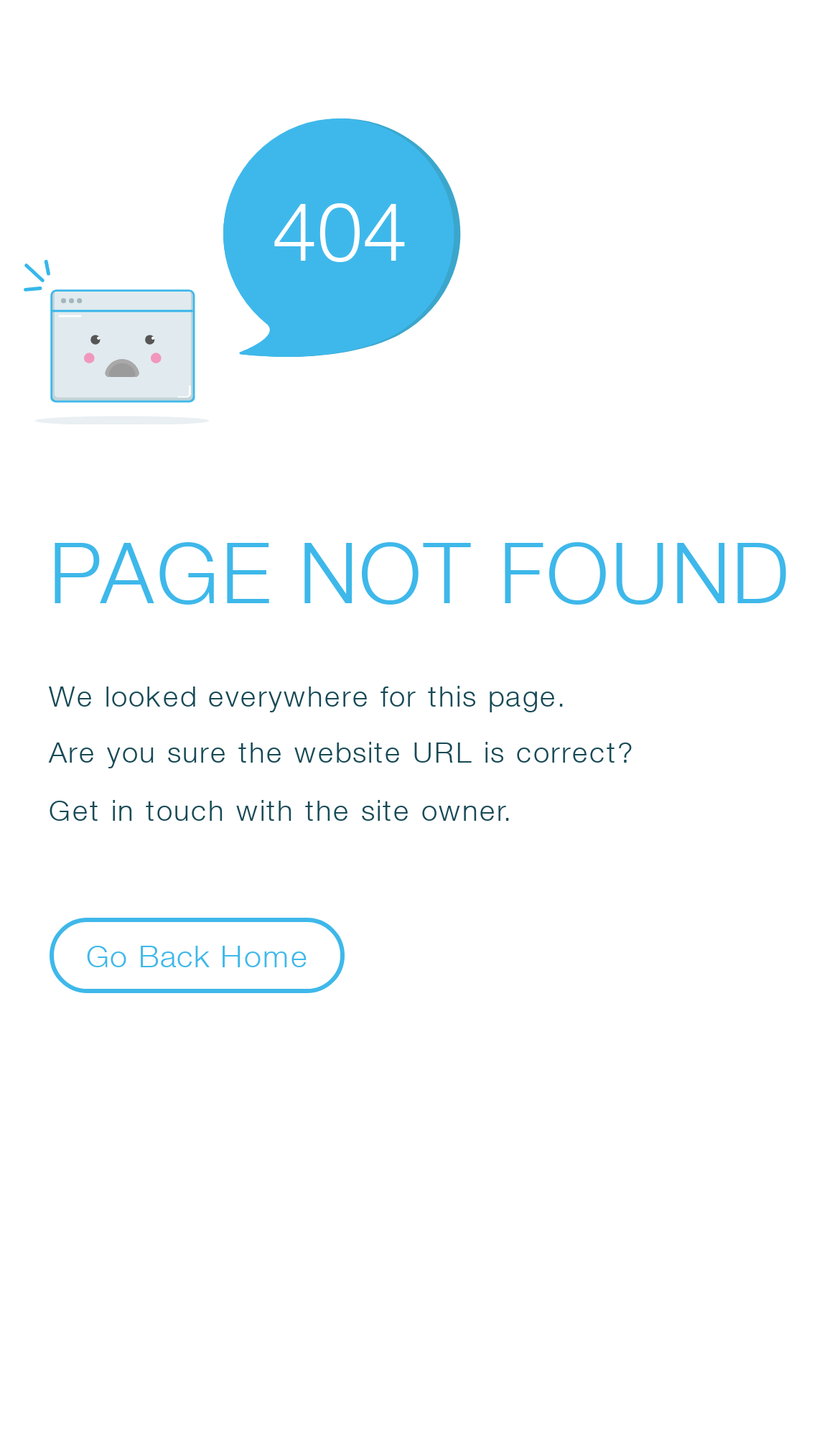Create a detailed description of the webpage's content and layout.

The webpage displays an error message, prominently featuring the text "404" in a large font size, positioned near the top center of the page. Below this, the text "PAGE NOT FOUND" is displayed in a slightly smaller font size, spanning almost the entire width of the page. 

Underneath, there are three paragraphs of text. The first paragraph reads "We looked everywhere for this page." The second paragraph asks "Are you sure the website URL is correct?" The third paragraph suggests "Get in touch with the site owner." These paragraphs are stacked vertically, aligned to the left side of the page.

At the bottom left of the page, there is a button labeled "Go Back Home". An SVG icon is positioned at the top left corner of the page, but its contents are not specified.